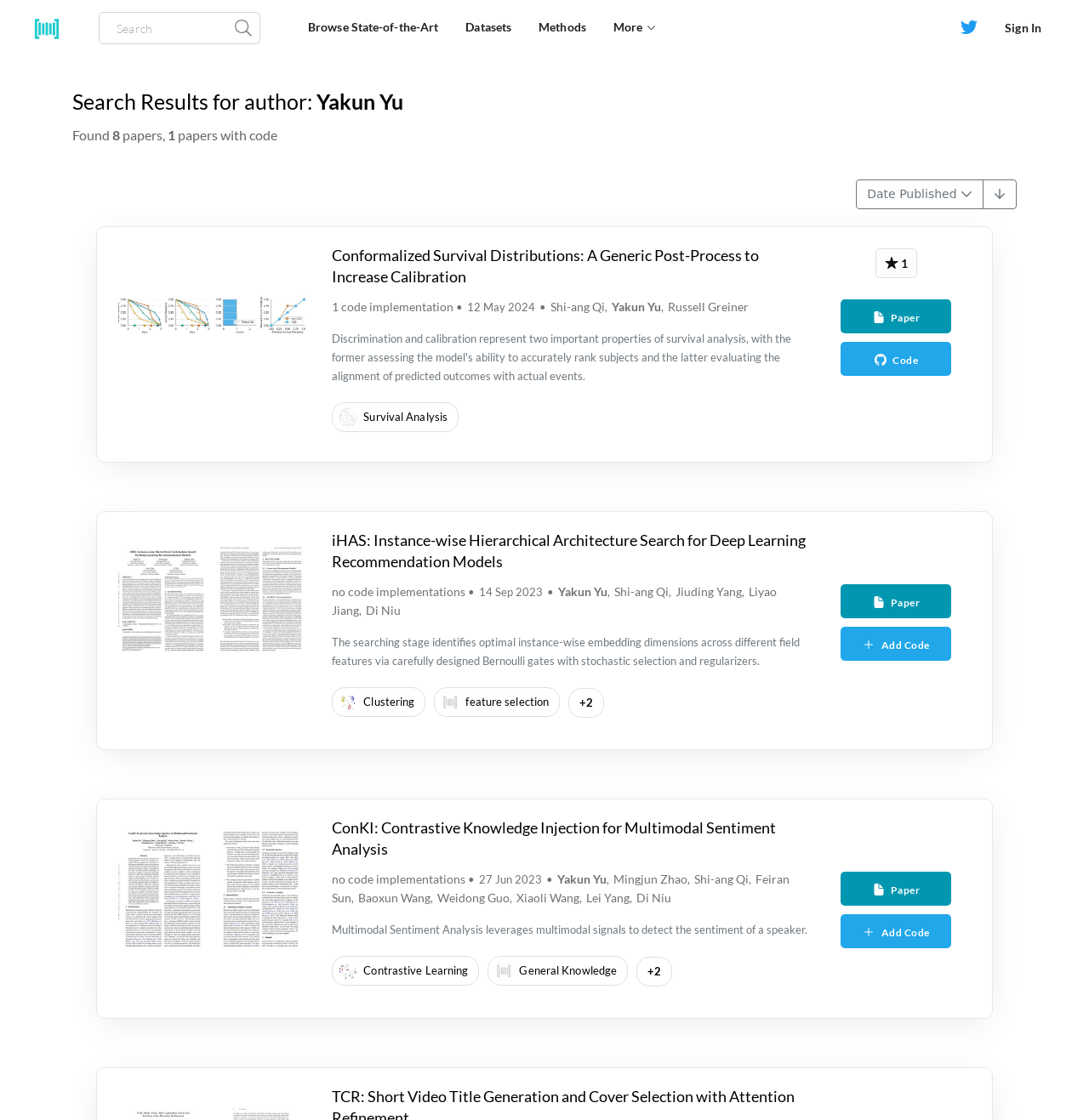Provide the bounding box coordinates of the section that needs to be clicked to accomplish the following instruction: "Browse State-of-the-Art."

[0.27, 0.01, 0.415, 0.038]